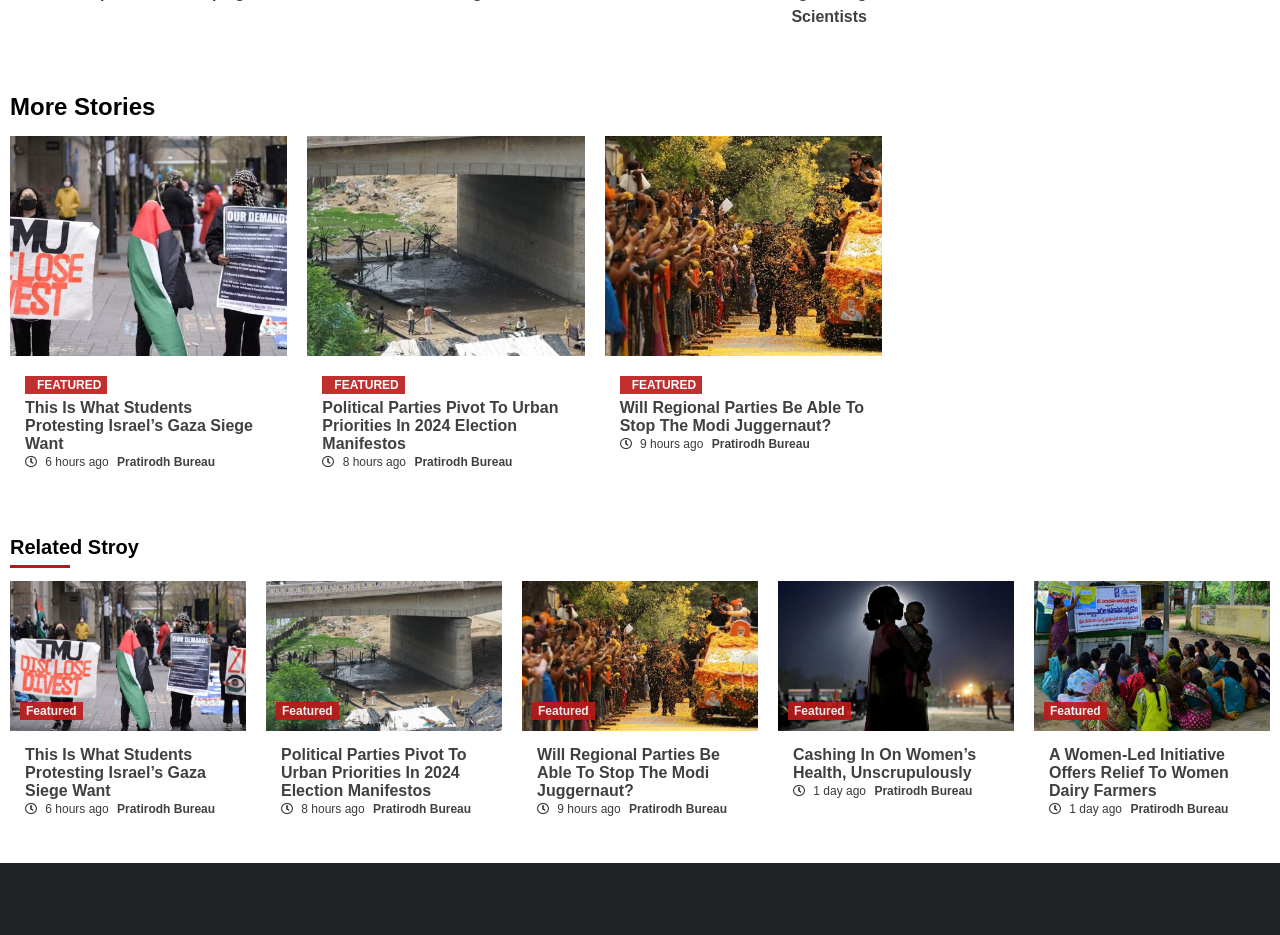Can you find the bounding box coordinates of the area I should click to execute the following instruction: "Explore the 'Cashing In On Women’s Health, Unscrupulously' article"?

[0.62, 0.797, 0.78, 0.836]